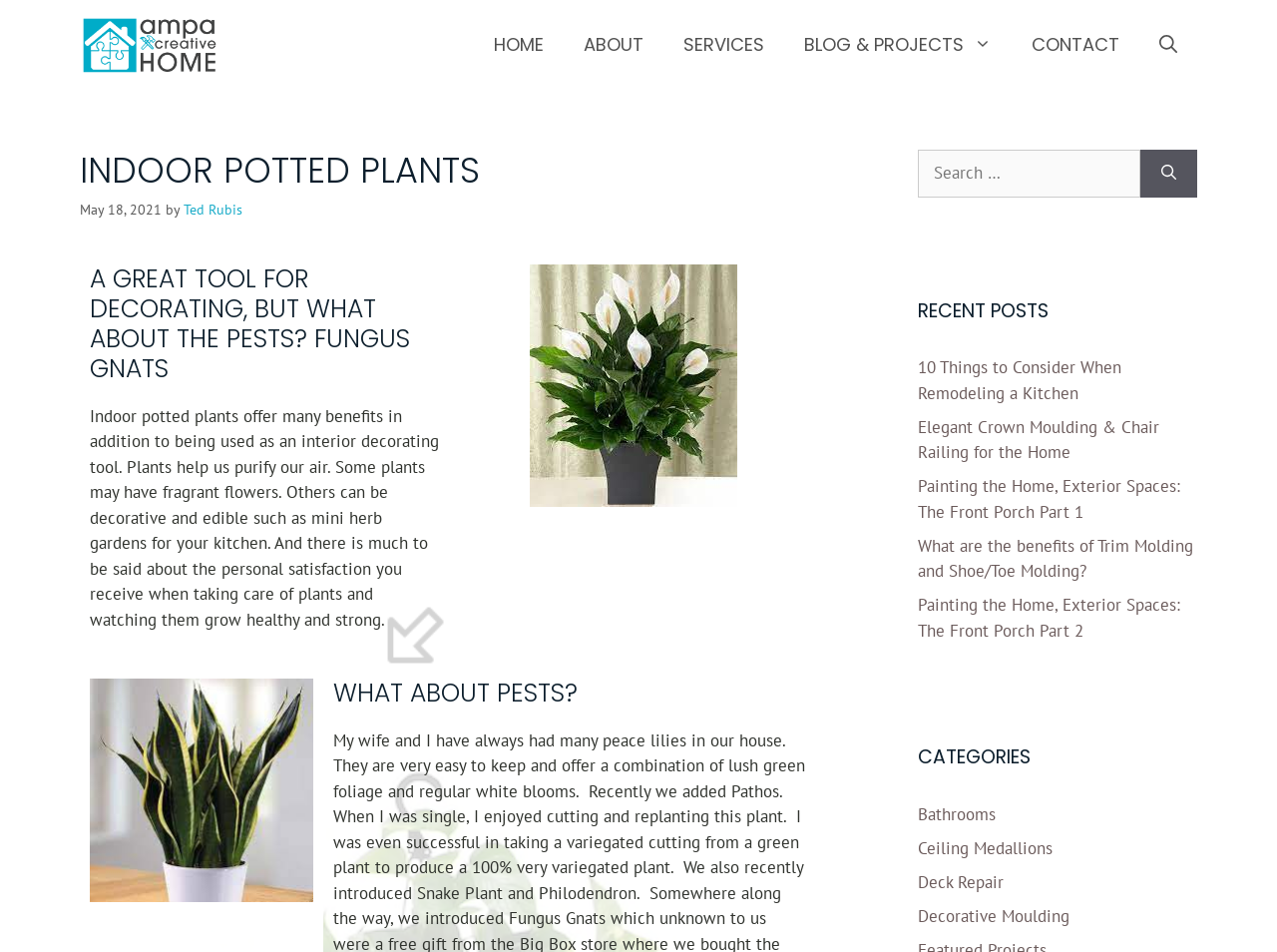Determine the bounding box coordinates of the section I need to click to execute the following instruction: "Click the 'HOME' link". Provide the coordinates as four float numbers between 0 and 1, i.e., [left, top, right, bottom].

[0.371, 0.016, 0.441, 0.079]